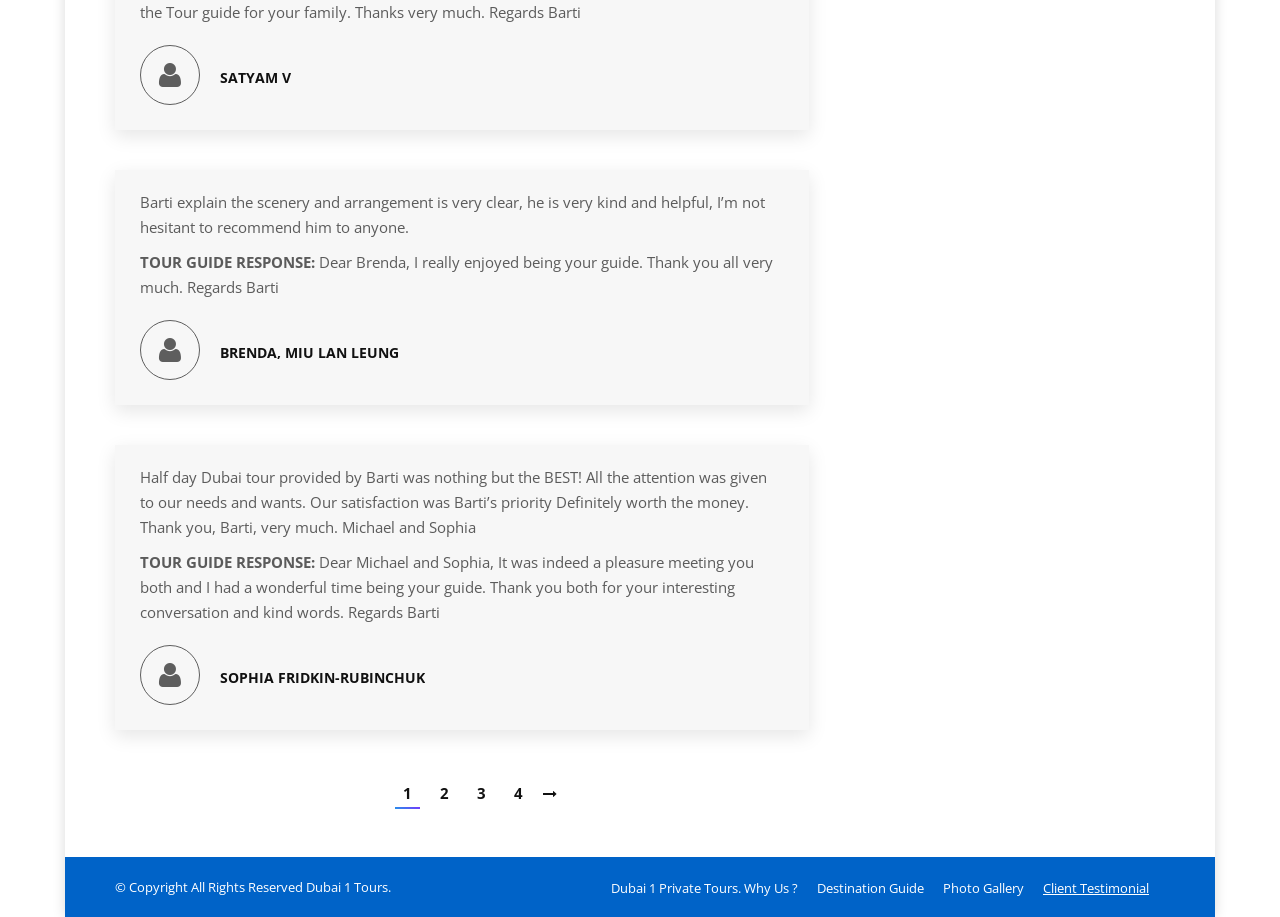Please respond in a single word or phrase: 
What is the name of the customer who went on a half-day Dubai tour?

Michael and Sophia